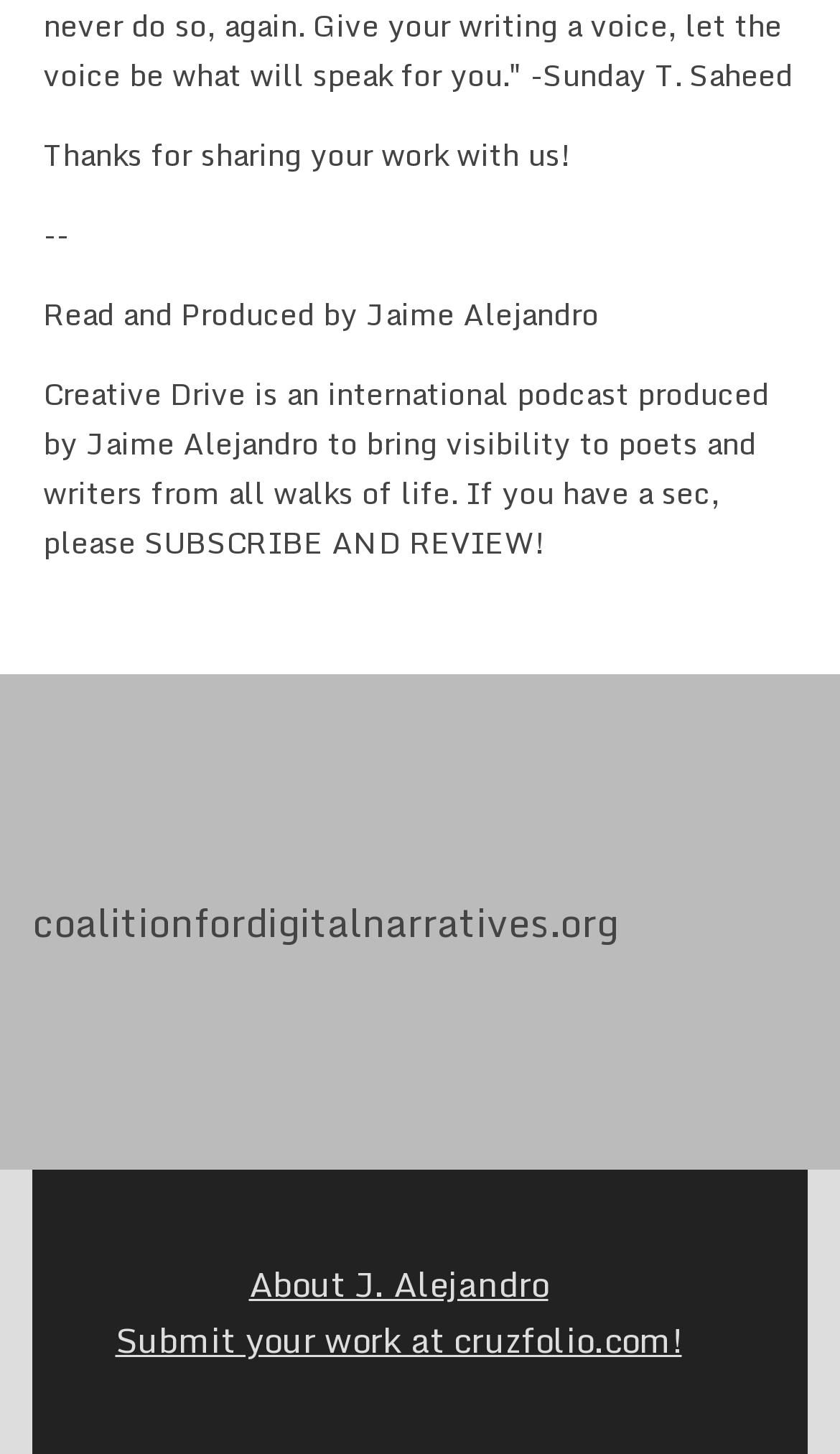What is the website associated with the podcast?
Can you offer a detailed and complete answer to this question?

The answer can be found in the StaticText element 'coalitionfordigitalnarratives.org' which is a part of the Root Element. This text is likely to be the website associated with the podcast.